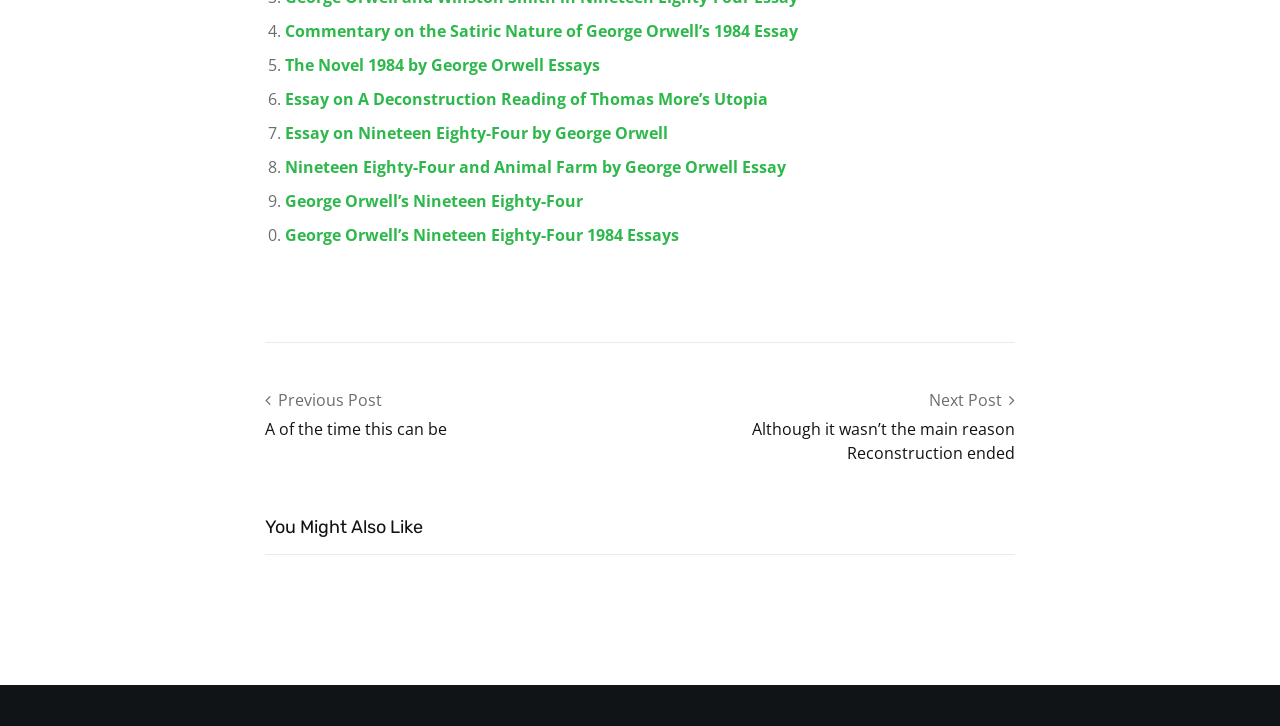How many essay titles are listed?
Please provide a single word or phrase in response based on the screenshot.

10